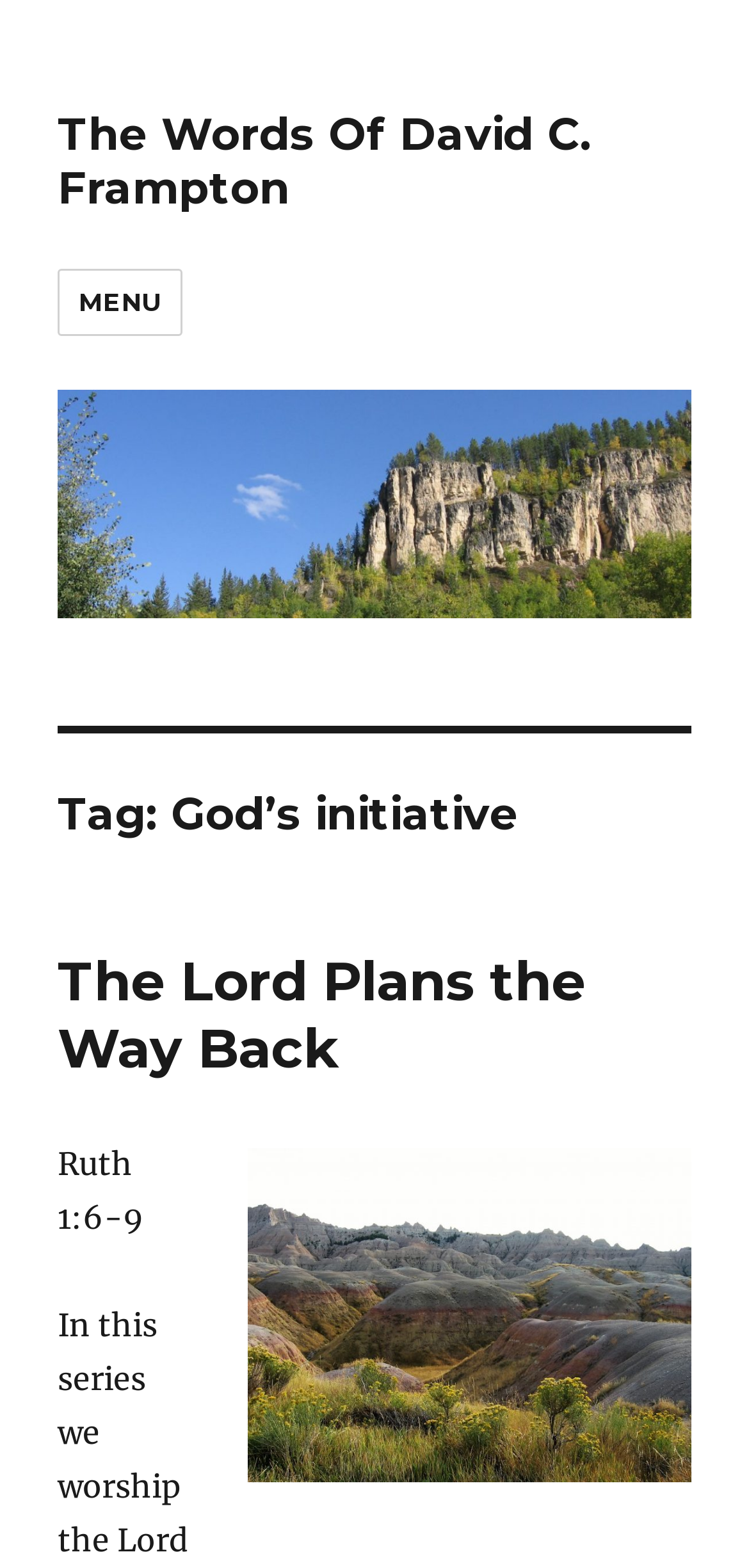Provide a brief response in the form of a single word or phrase:
How many headings are on the webpage?

2